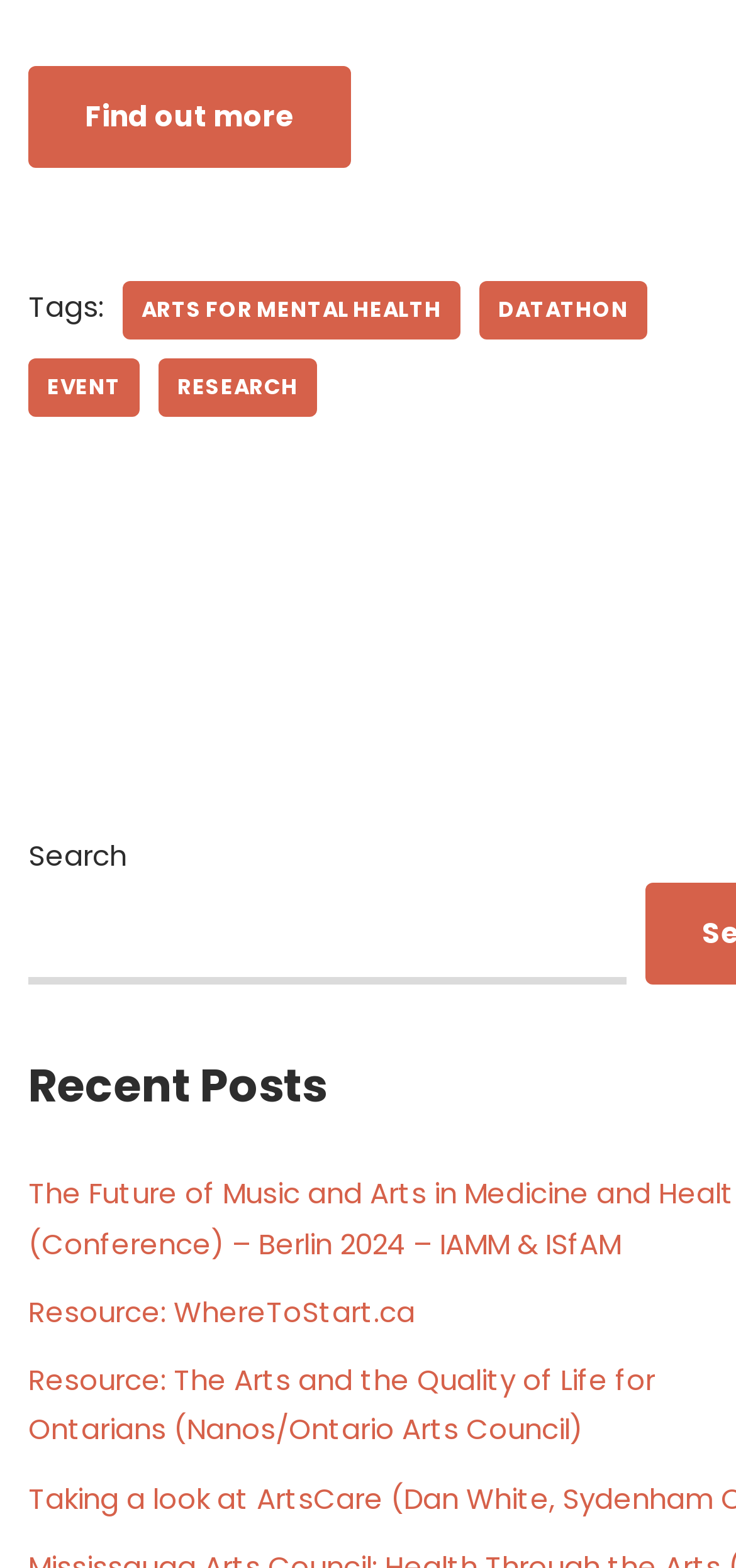Provide the bounding box coordinates of the HTML element this sentence describes: "Find out more".

[0.038, 0.042, 0.477, 0.107]